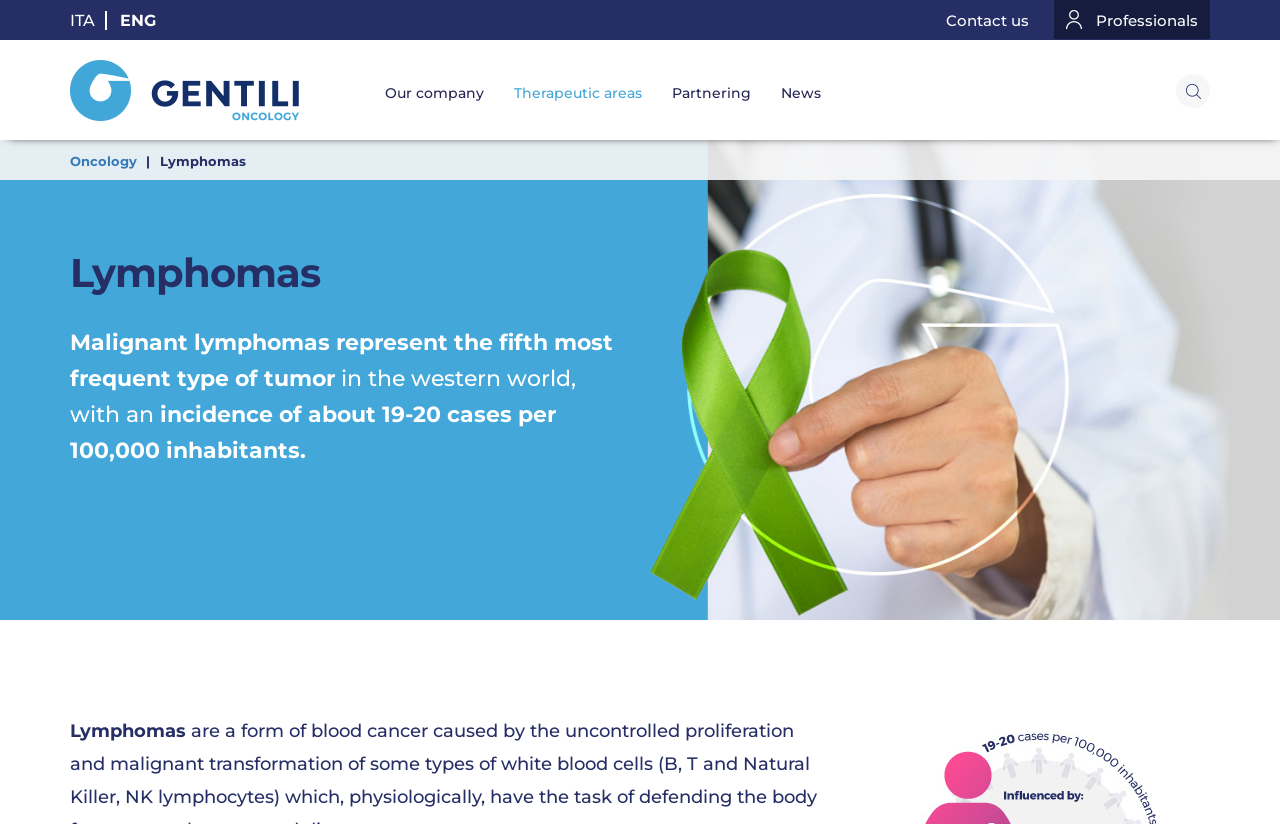Pinpoint the bounding box coordinates of the area that must be clicked to complete this instruction: "Read about therapeutic areas".

[0.39, 0.049, 0.513, 0.17]